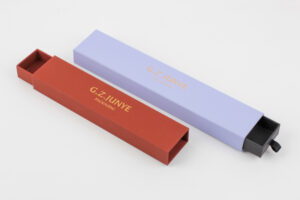What is the brand name printed on the boxes?
Look at the image and respond with a one-word or short-phrase answer.

G-ZUNY